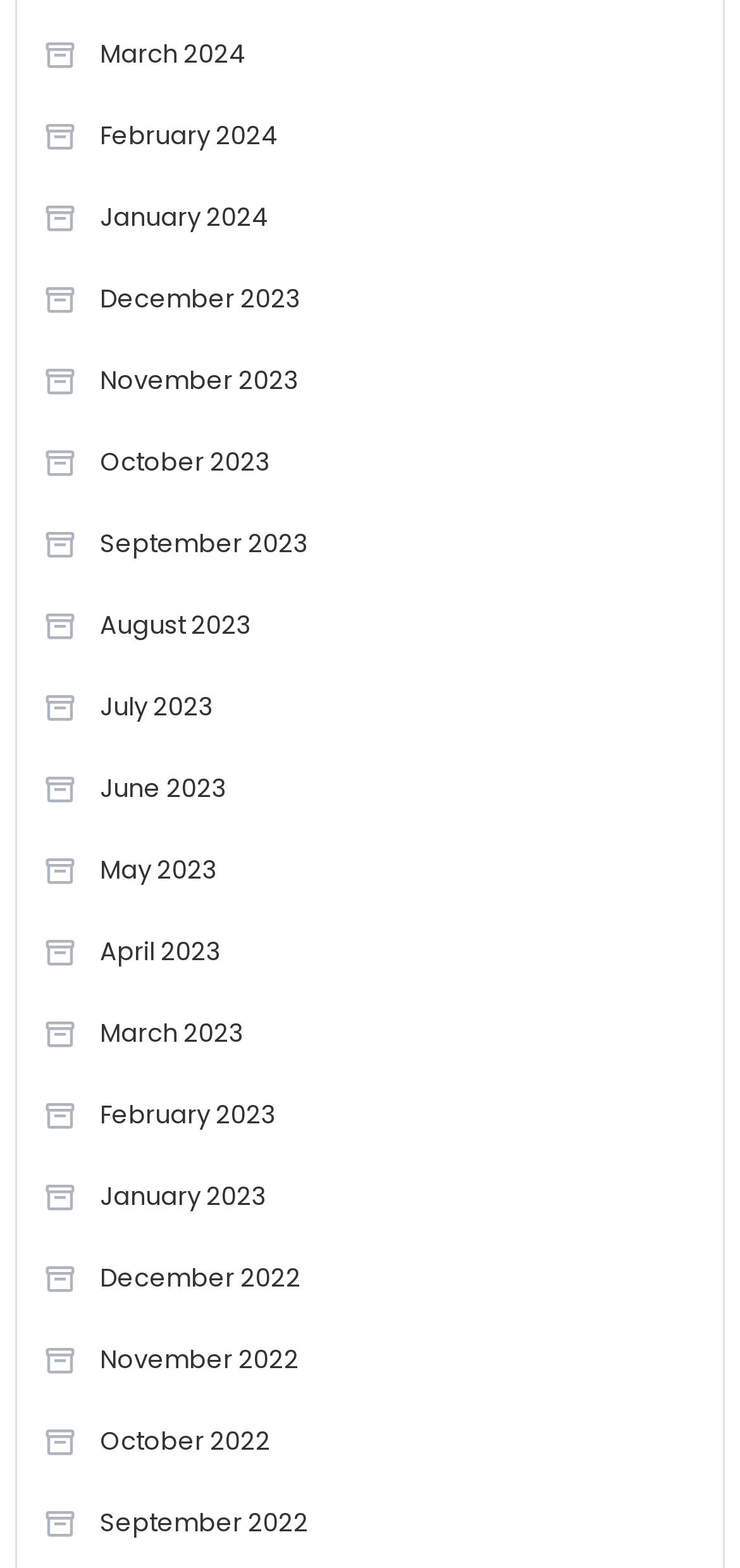Identify the bounding box coordinates for the element you need to click to achieve the following task: "Check December 2022". Provide the bounding box coordinates as four float numbers between 0 and 1, in the form [left, top, right, bottom].

[0.058, 0.797, 0.407, 0.835]